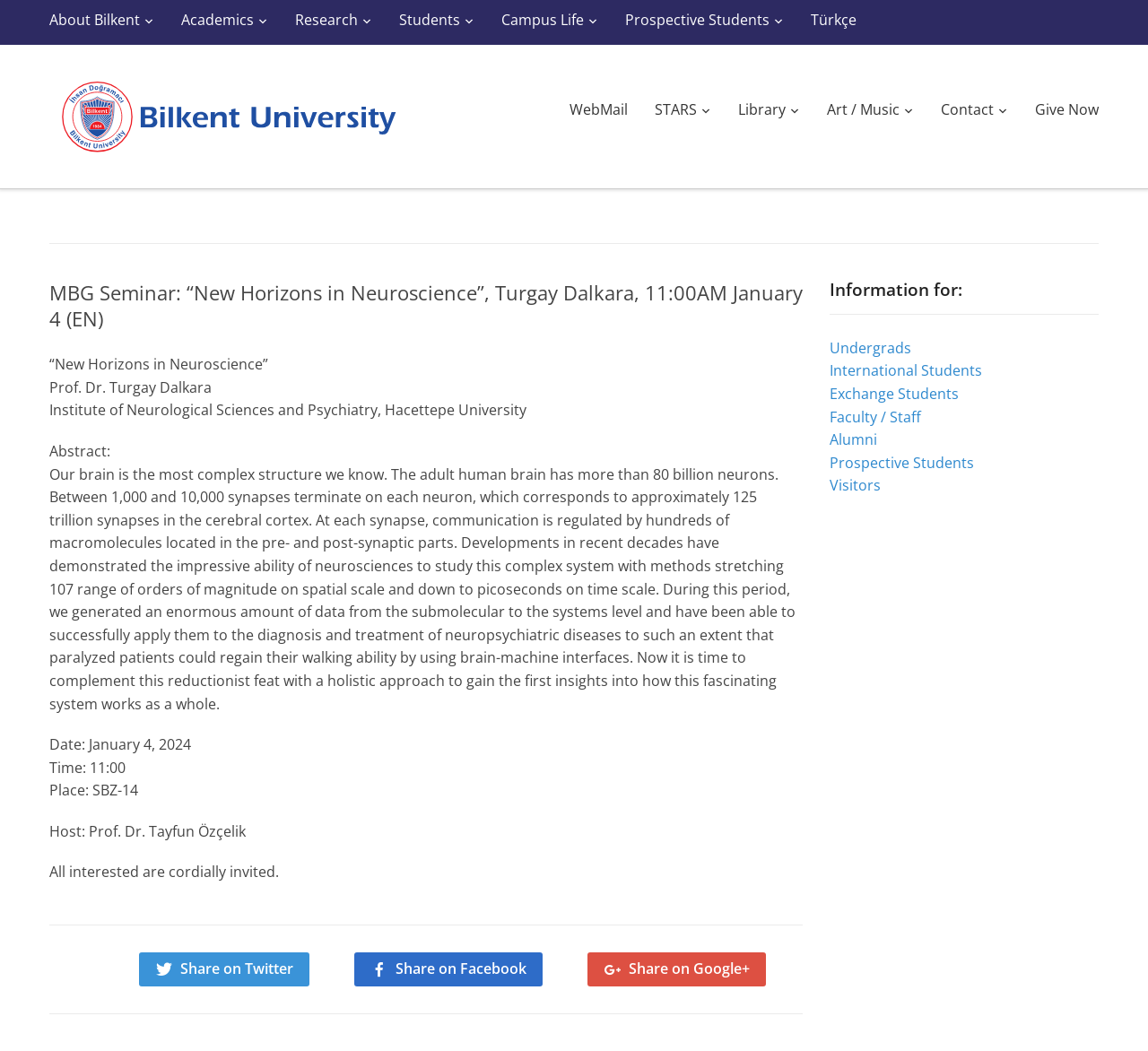Determine the bounding box coordinates of the element's region needed to click to follow the instruction: "Click on About Bilkent". Provide these coordinates as four float numbers between 0 and 1, formatted as [left, top, right, bottom].

[0.043, 0.009, 0.134, 0.031]